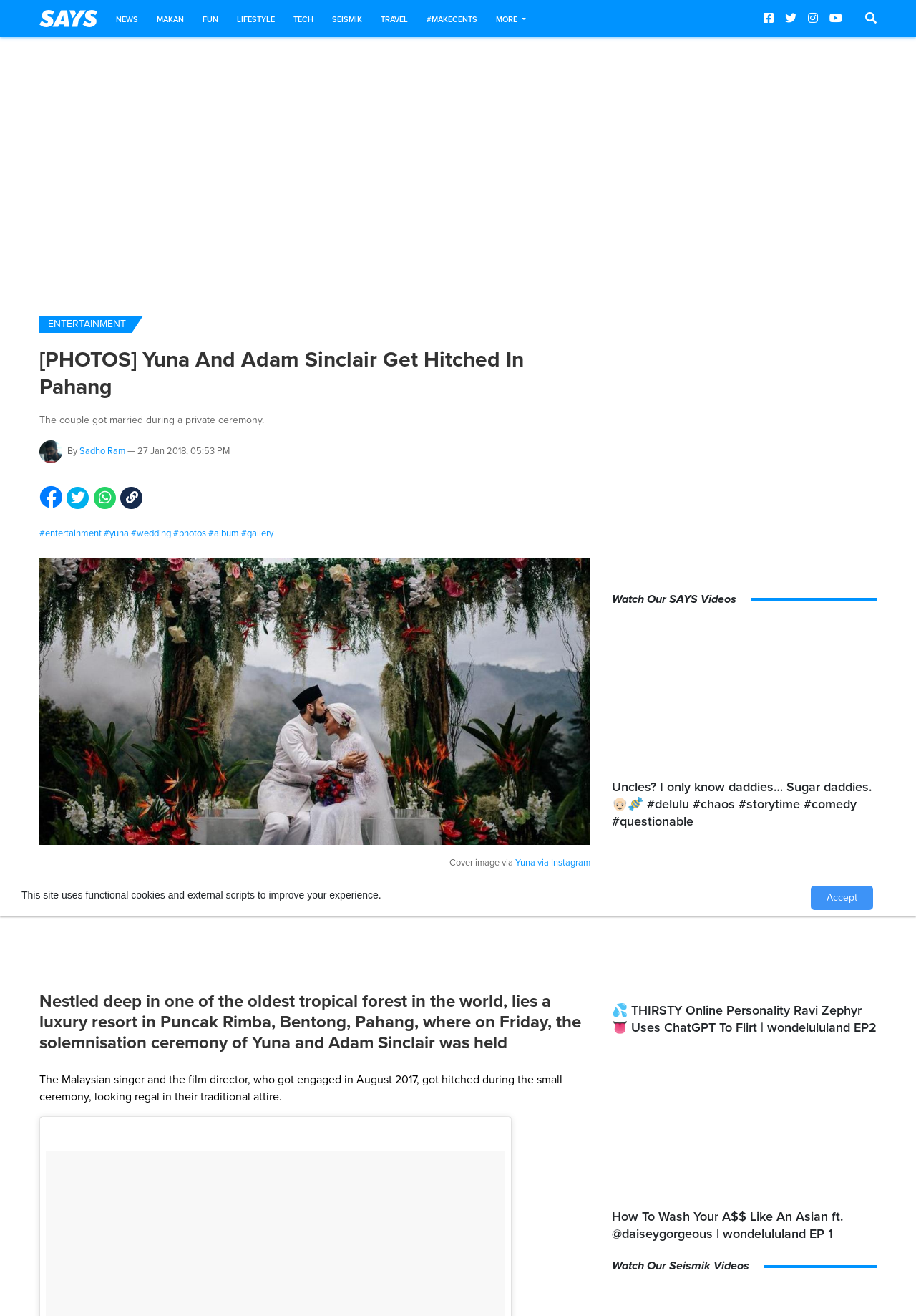Please find the bounding box coordinates of the element that must be clicked to perform the given instruction: "View Yuna's Instagram page". The coordinates should be four float numbers from 0 to 1, i.e., [left, top, right, bottom].

[0.562, 0.651, 0.645, 0.66]